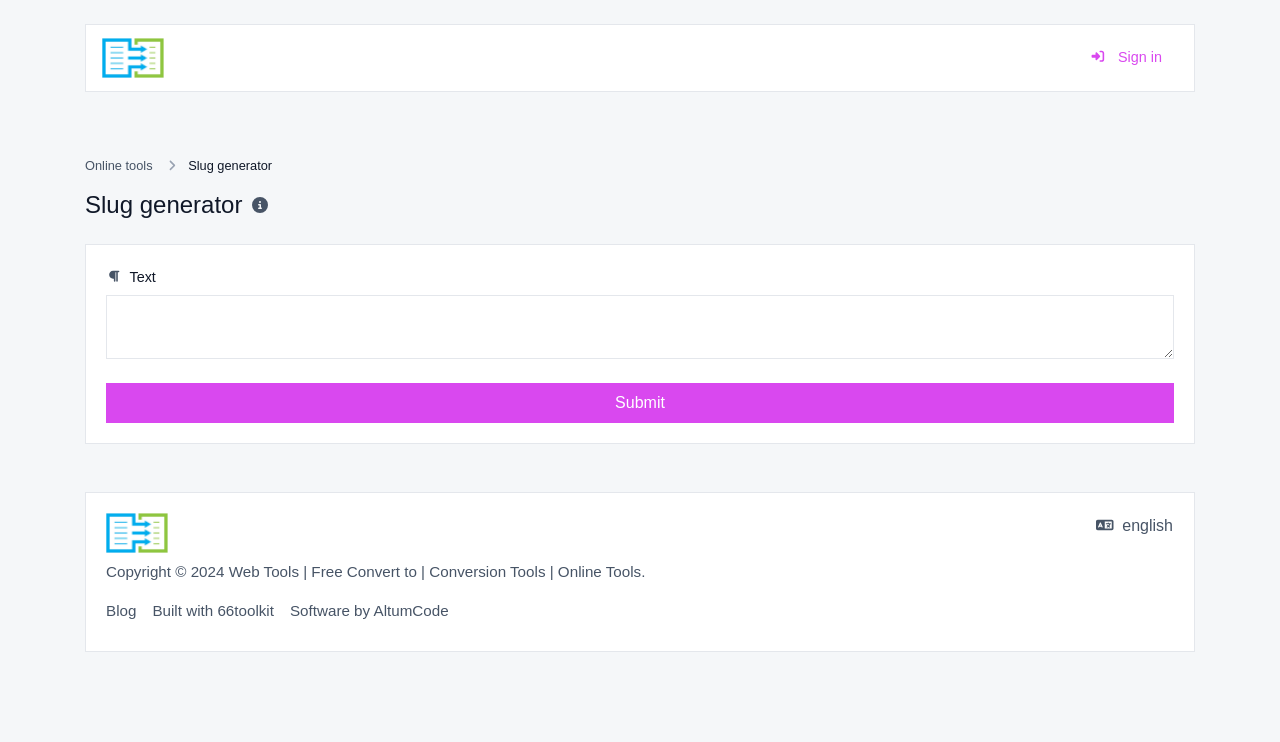Please locate the bounding box coordinates of the region I need to click to follow this instruction: "Sign in".

[0.839, 0.047, 0.92, 0.109]